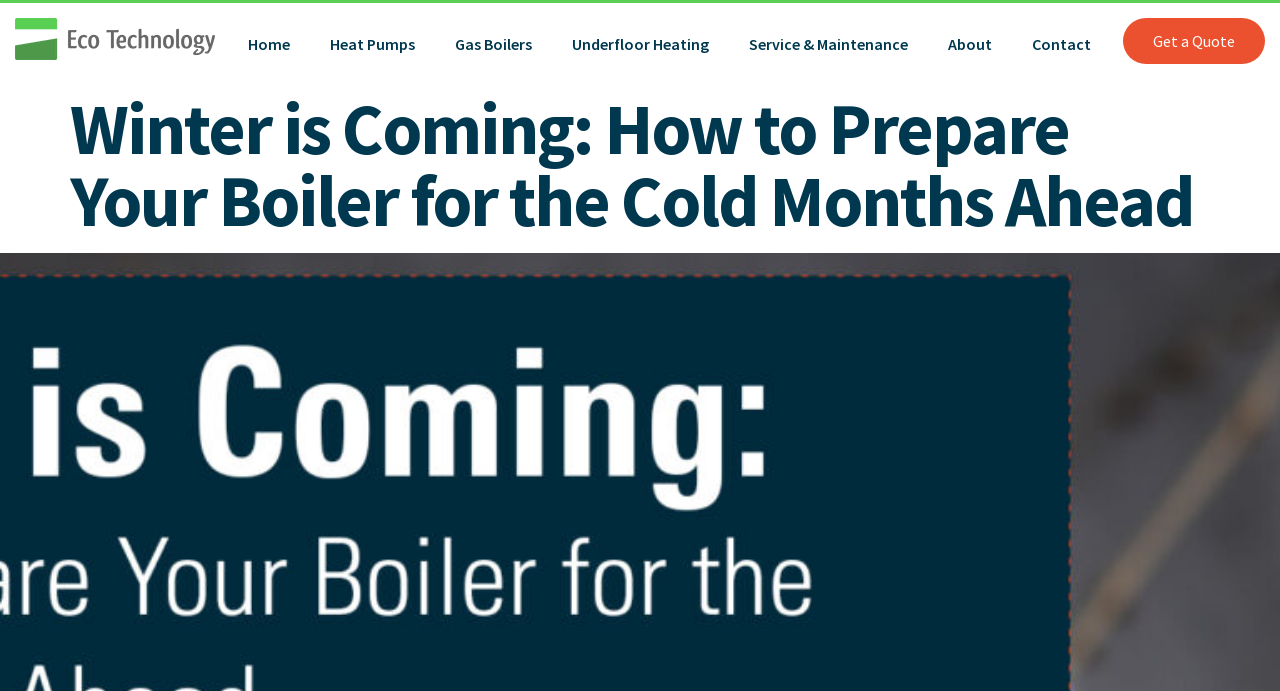What is the logo on the top left corner?
Provide a one-word or short-phrase answer based on the image.

Eco Technology Dublin